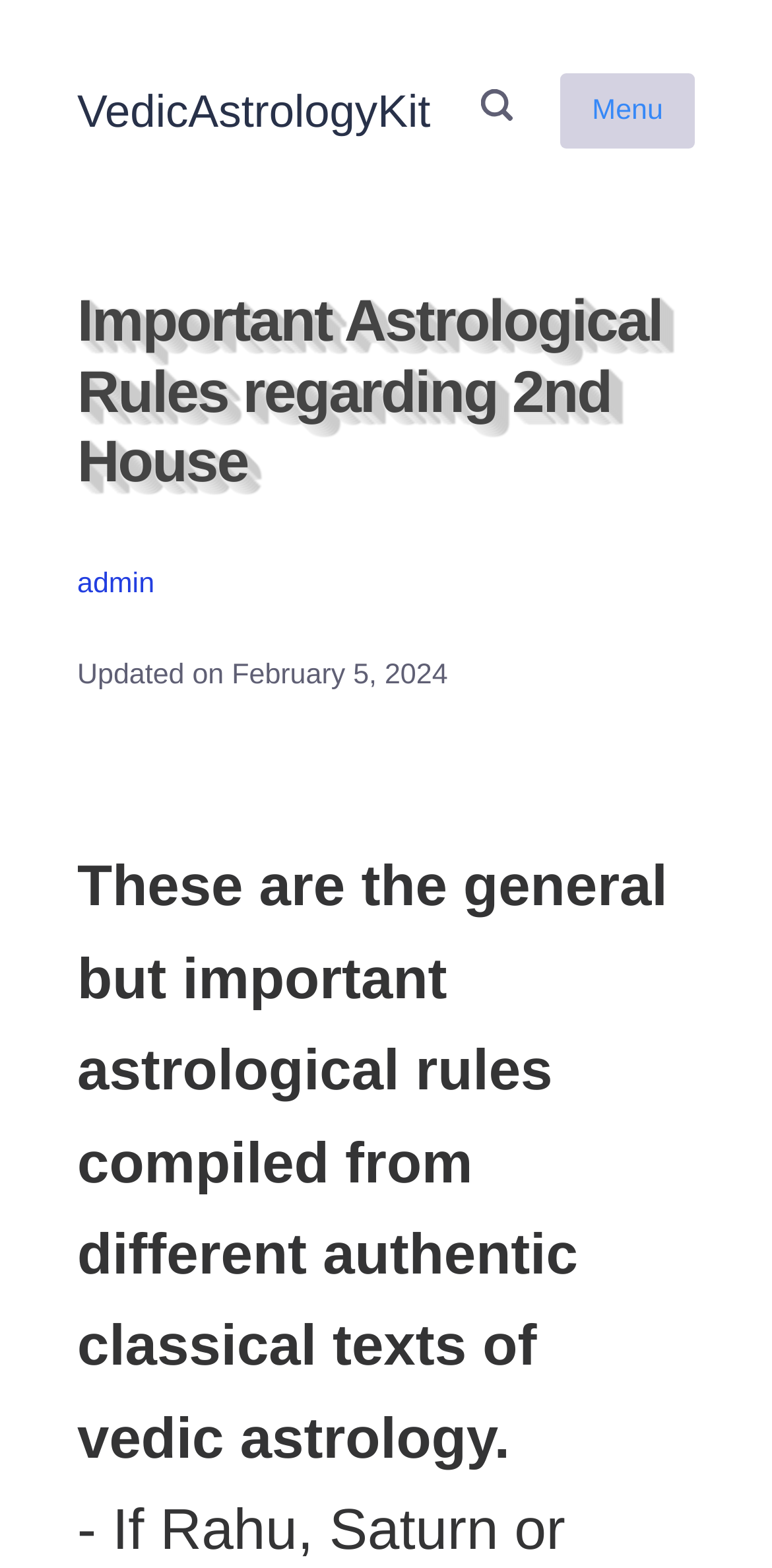Find the bounding box coordinates for the UI element whose description is: "admin". The coordinates should be four float numbers between 0 and 1, in the format [left, top, right, bottom].

[0.1, 0.362, 0.2, 0.383]